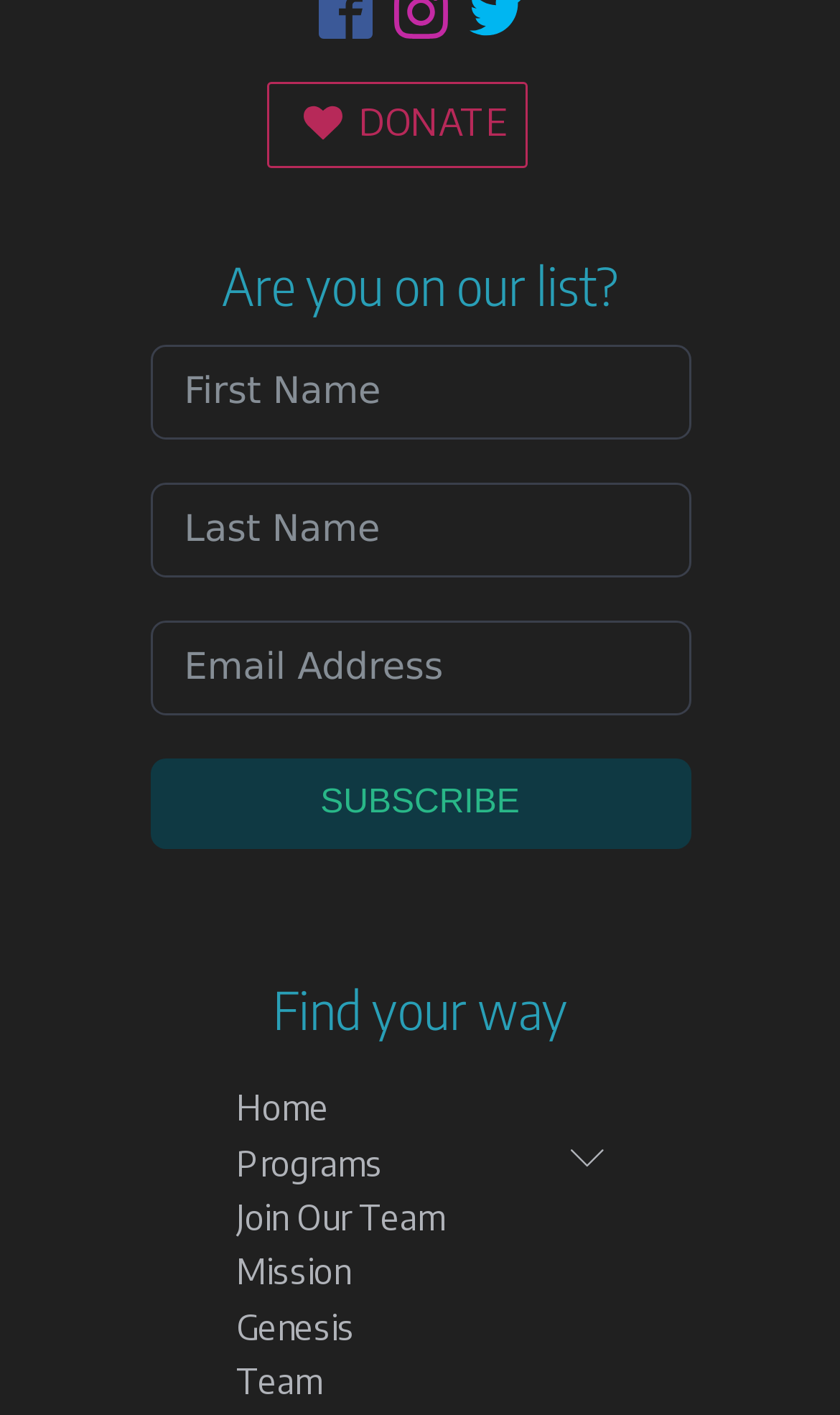Pinpoint the bounding box coordinates of the clickable element to carry out the following instruction: "Visit University of Exeter."

None